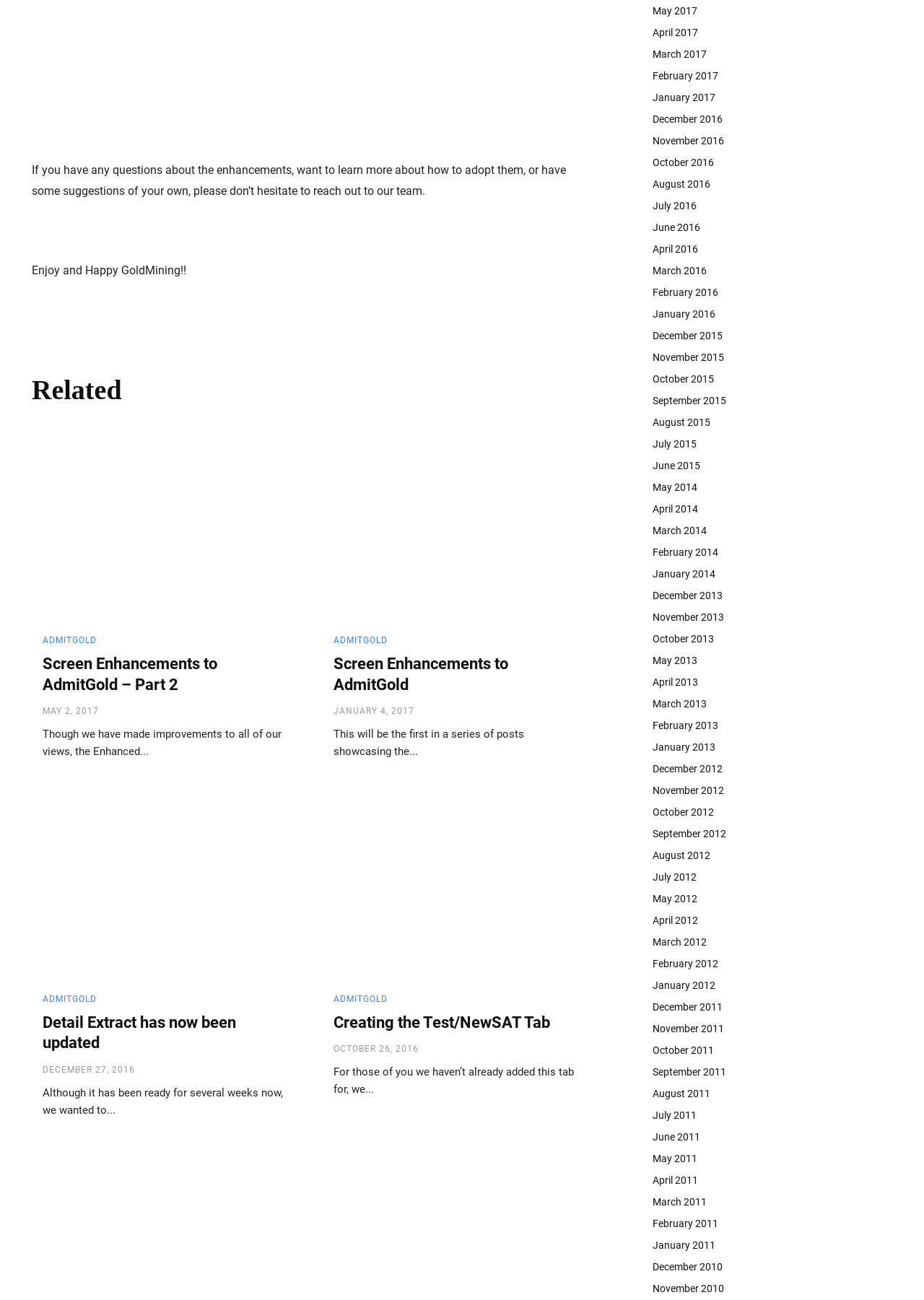Predict the bounding box coordinates for the UI element described as: "April 2014". The coordinates should be four float numbers between 0 and 1, presented as [left, top, right, bottom].

[0.697, 0.383, 0.966, 0.4]